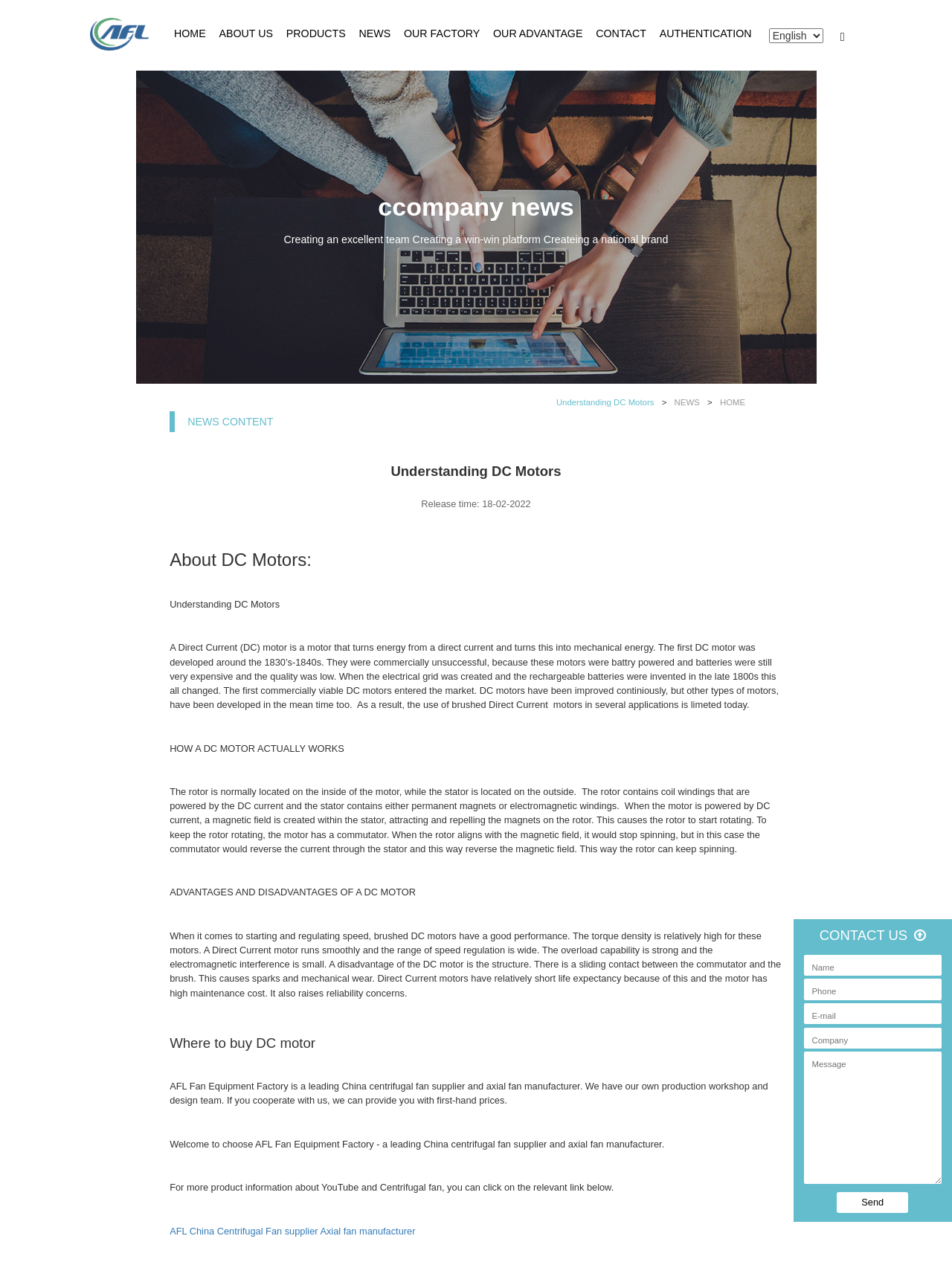Highlight the bounding box coordinates of the element you need to click to perform the following instruction: "Click the NEWS link."

[0.377, 0.022, 0.41, 0.031]